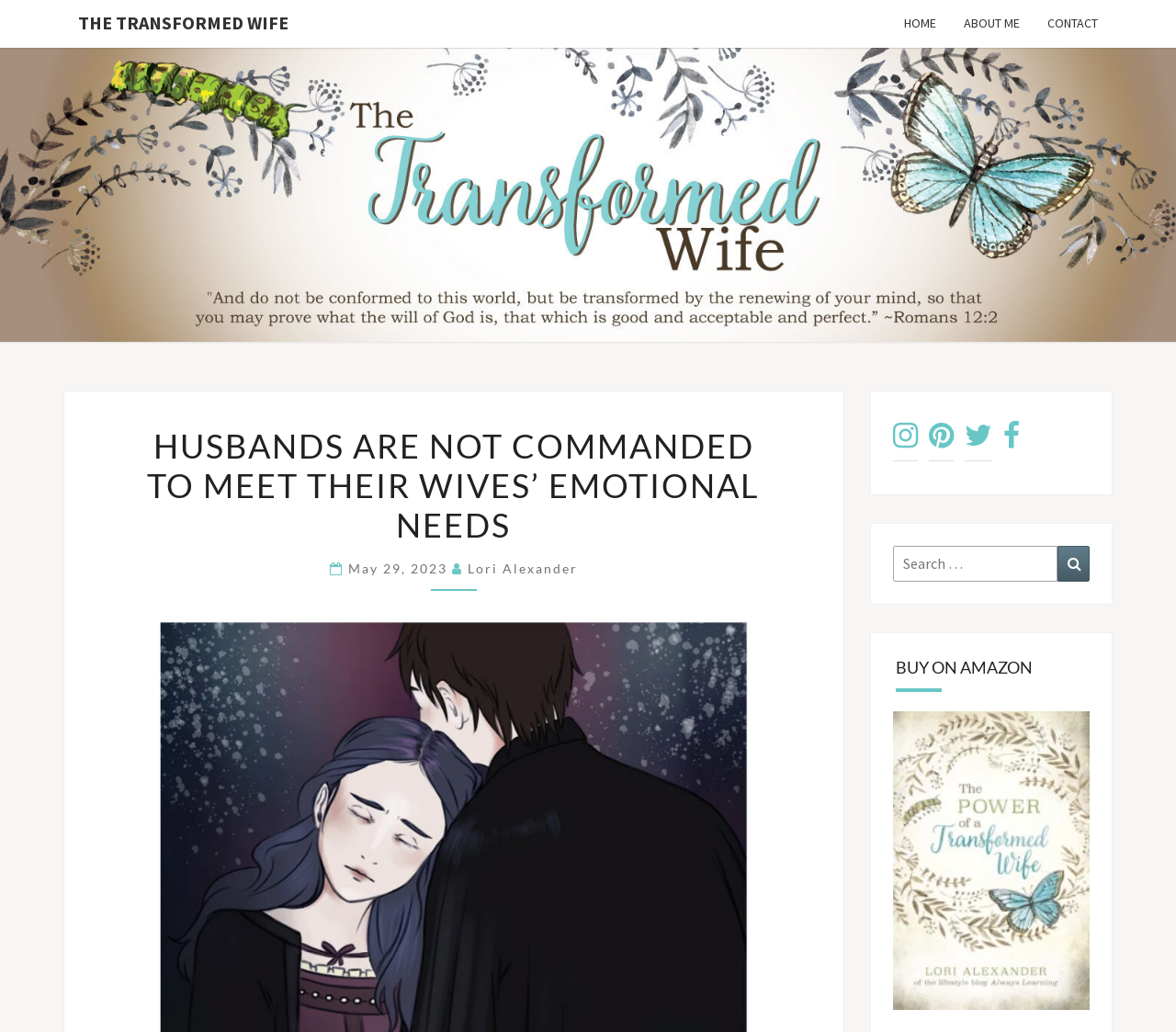What is the principal heading displayed on the webpage?

THE TRANSFORMED WIFE